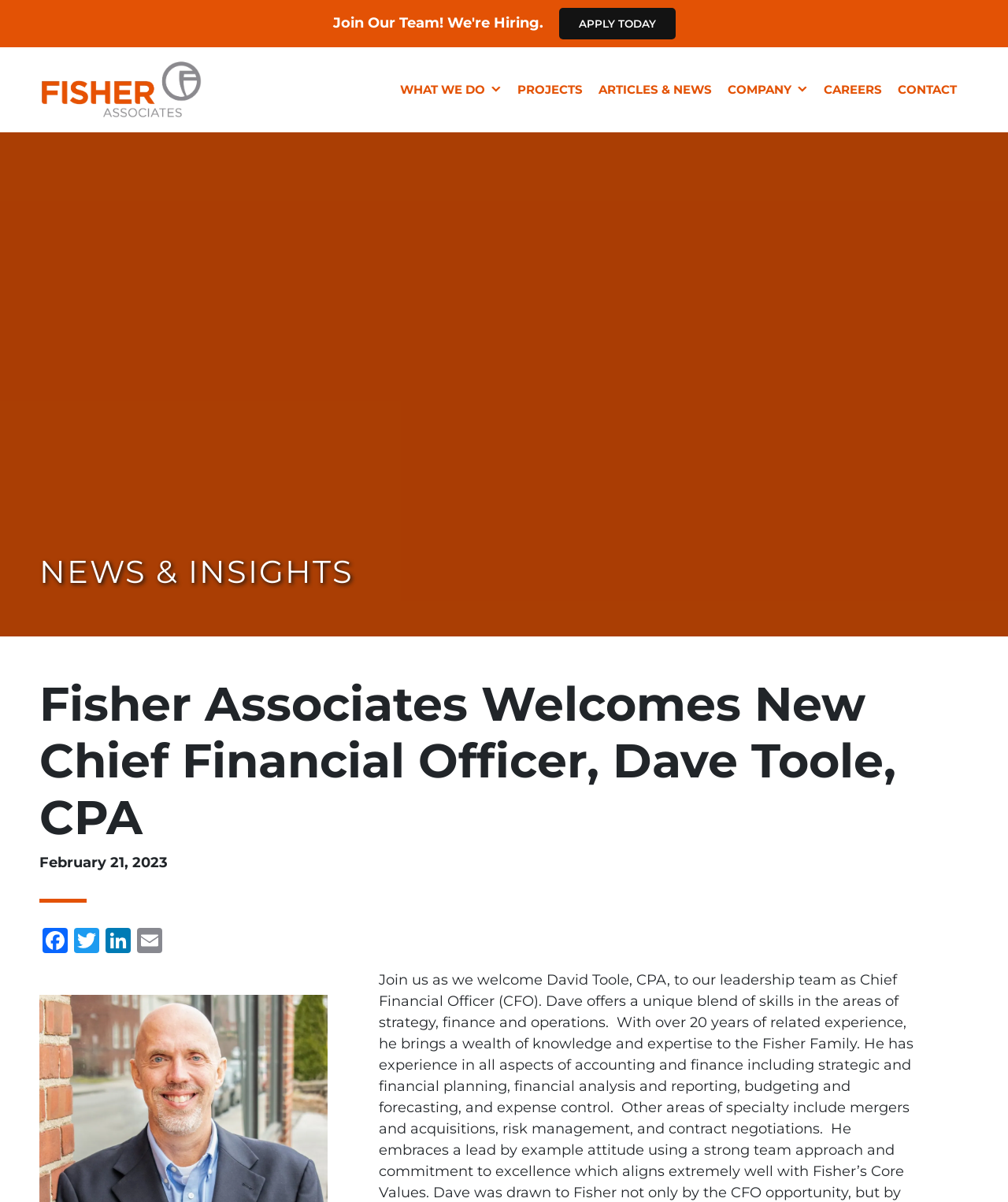Detail the features and information presented on the webpage.

The webpage is about Fisher Associates, a company that has recently welcomed a new Chief Financial Officer, Dave Toole, CPA. At the top of the page, there is a navigation menu with links to "APPLY TODAY" and "Go to Homepage" on the left, and an image of the company's logo, "Fisher Associates", next to the "Go to Homepage" link. On the right side of the top section, there are links to "WHAT WE DO", "PROJECTS", "ARTICLES & NEWS", "COMPANY", "CAREERS", and "CONTACT", with some of these links having dropdown menus.

Below the navigation menu, there is a header section with a heading that reads "NEWS & INSIGHTS". The main content of the page is a news article with a heading that announces the new Chief Financial Officer, followed by the date "February 21, 2023". The article is accompanied by social media links to Facebook, Twitter, LinkedIn, and Email at the bottom.